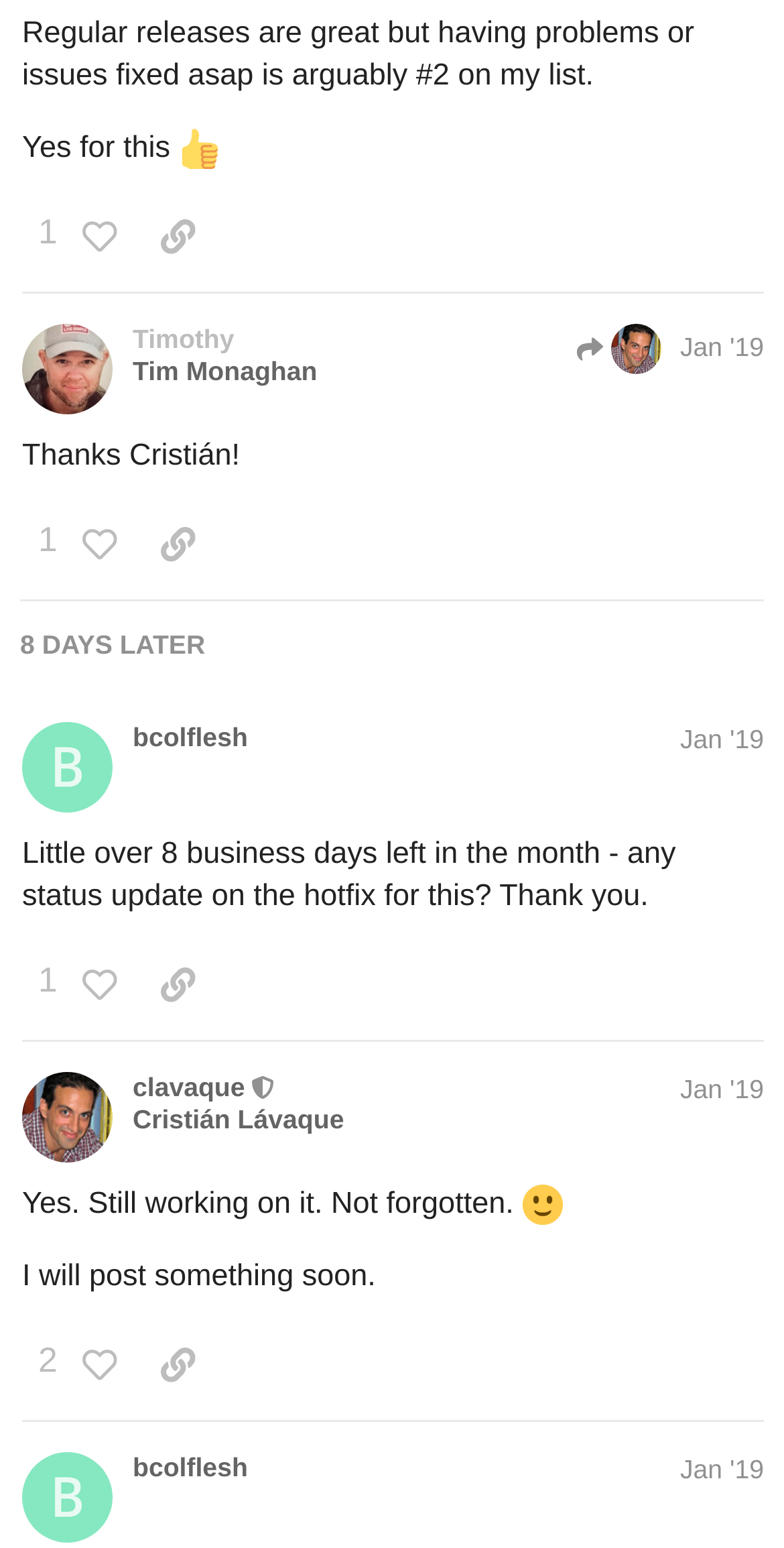Provide the bounding box coordinates for the UI element that is described by this text: "1". The coordinates should be in the form of four float numbers between 0 and 1: [left, top, right, bottom].

[0.028, 0.612, 0.094, 0.661]